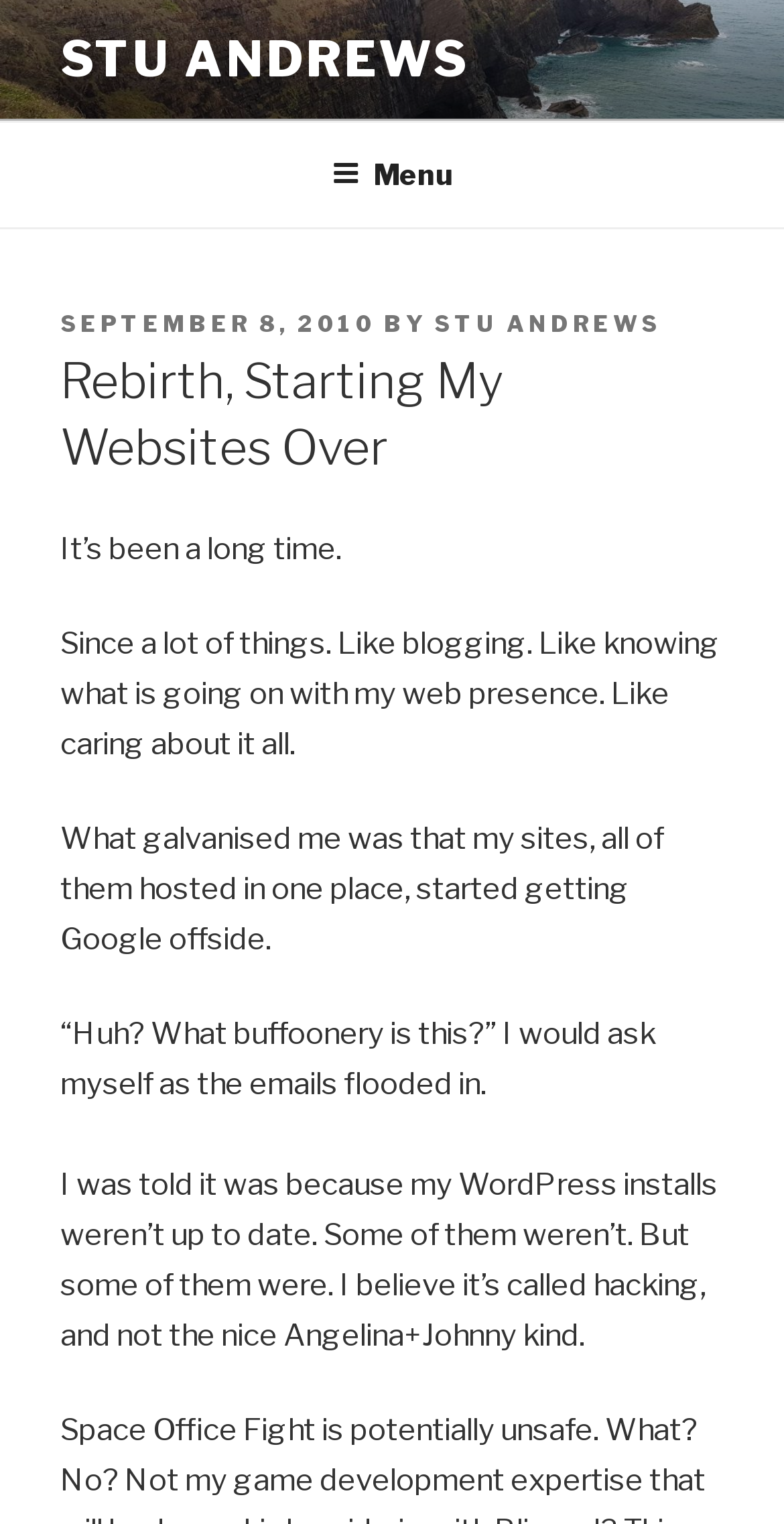Given the element description: "September 8, 2010September 9, 2010", predict the bounding box coordinates of the UI element it refers to, using four float numbers between 0 and 1, i.e., [left, top, right, bottom].

[0.077, 0.203, 0.479, 0.221]